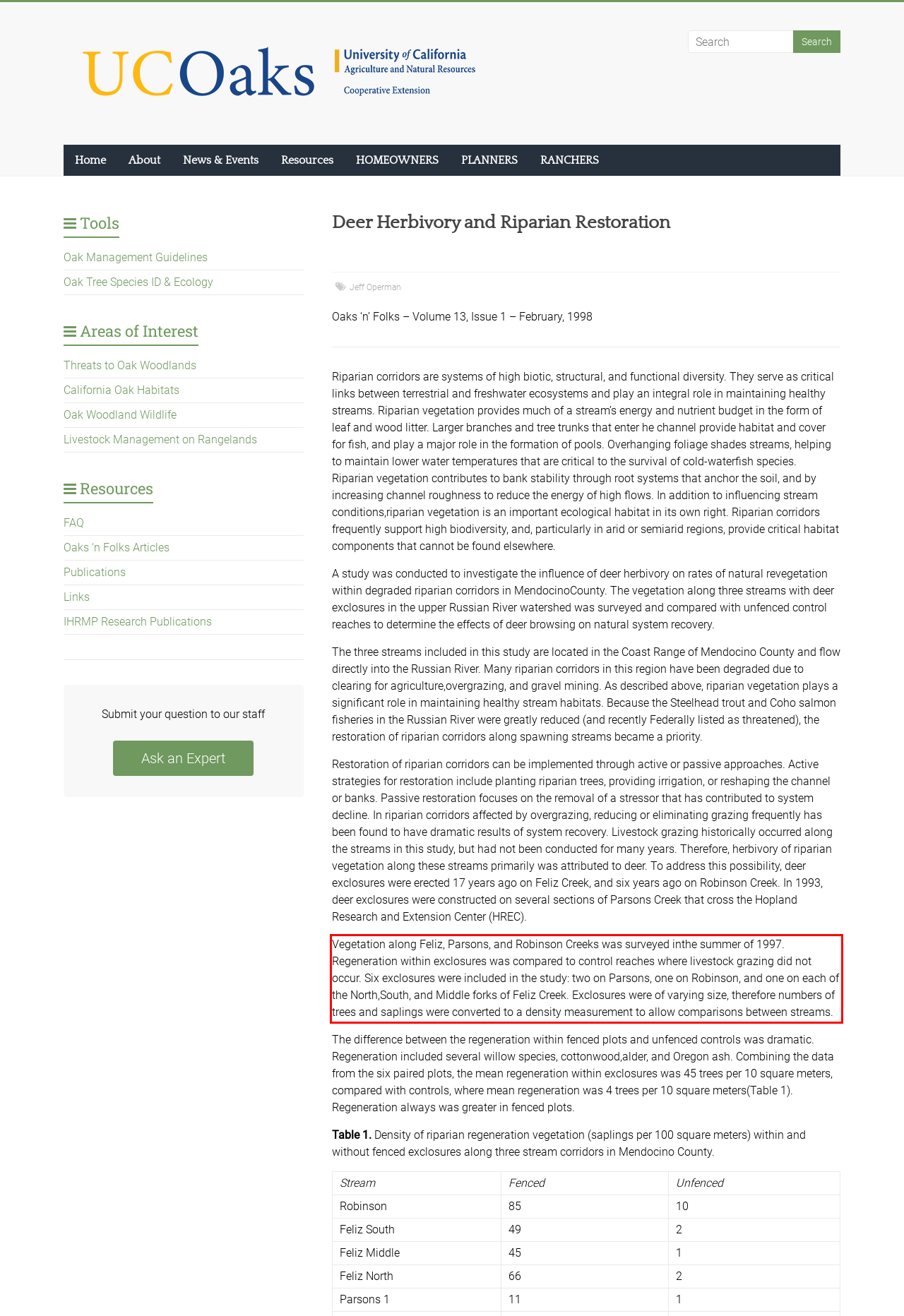Please look at the screenshot provided and find the red bounding box. Extract the text content contained within this bounding box.

Vegetation along Feliz, Parsons, and Robinson Creeks was surveyed inthe summer of 1997. Regeneration within exclosures was compared to control reaches where livestock grazing did not occur. Six exclosures were included in the study: two on Parsons, one on Robinson, and one on each of the North,South, and Middle forks of Feliz Creek. Exclosures were of varying size, therefore numbers of trees and saplings were converted to a density measurement to allow comparisons between streams.